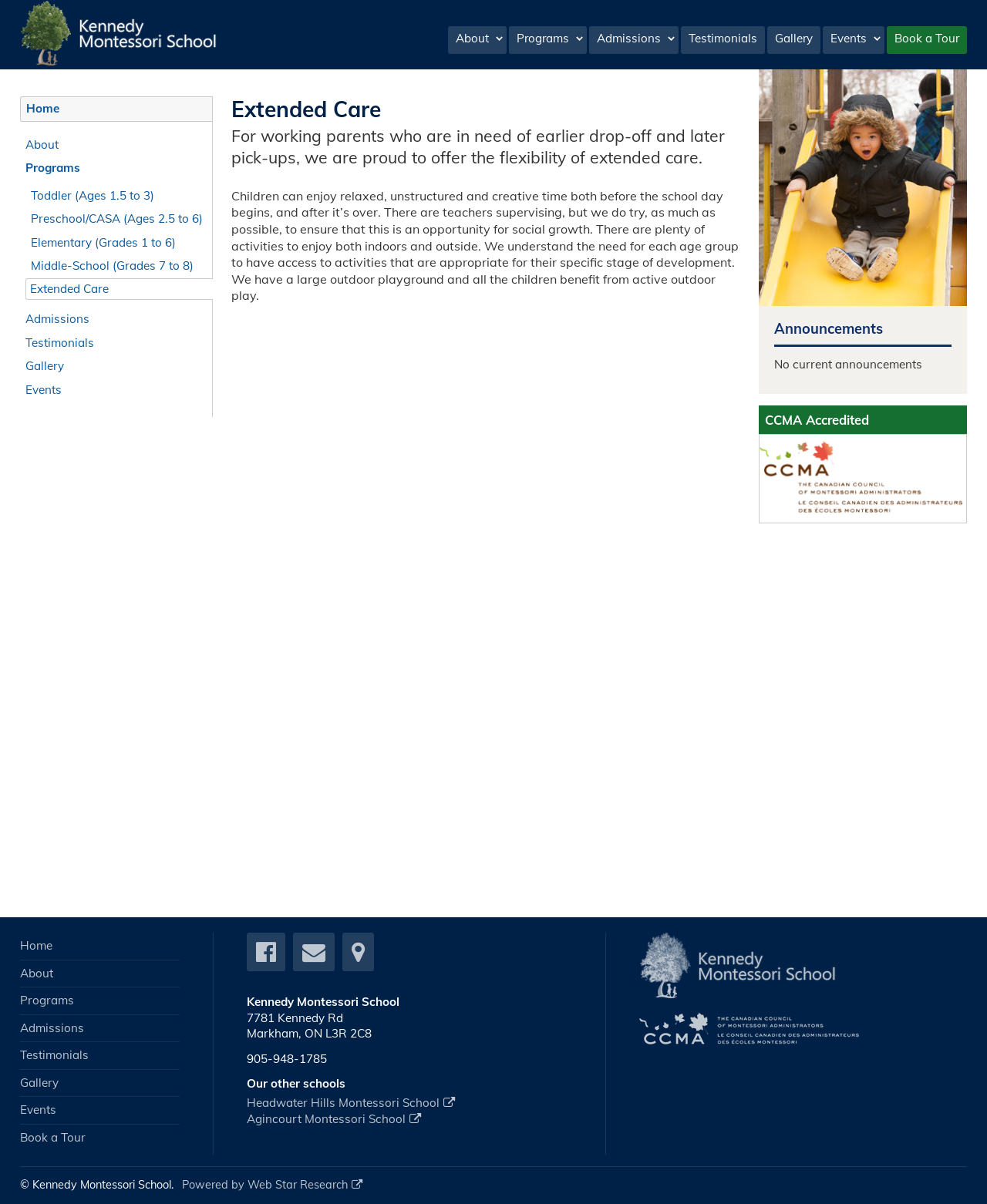Show the bounding box coordinates for the HTML element described as: "parent_node: About".

[0.02, 0.045, 0.227, 0.057]